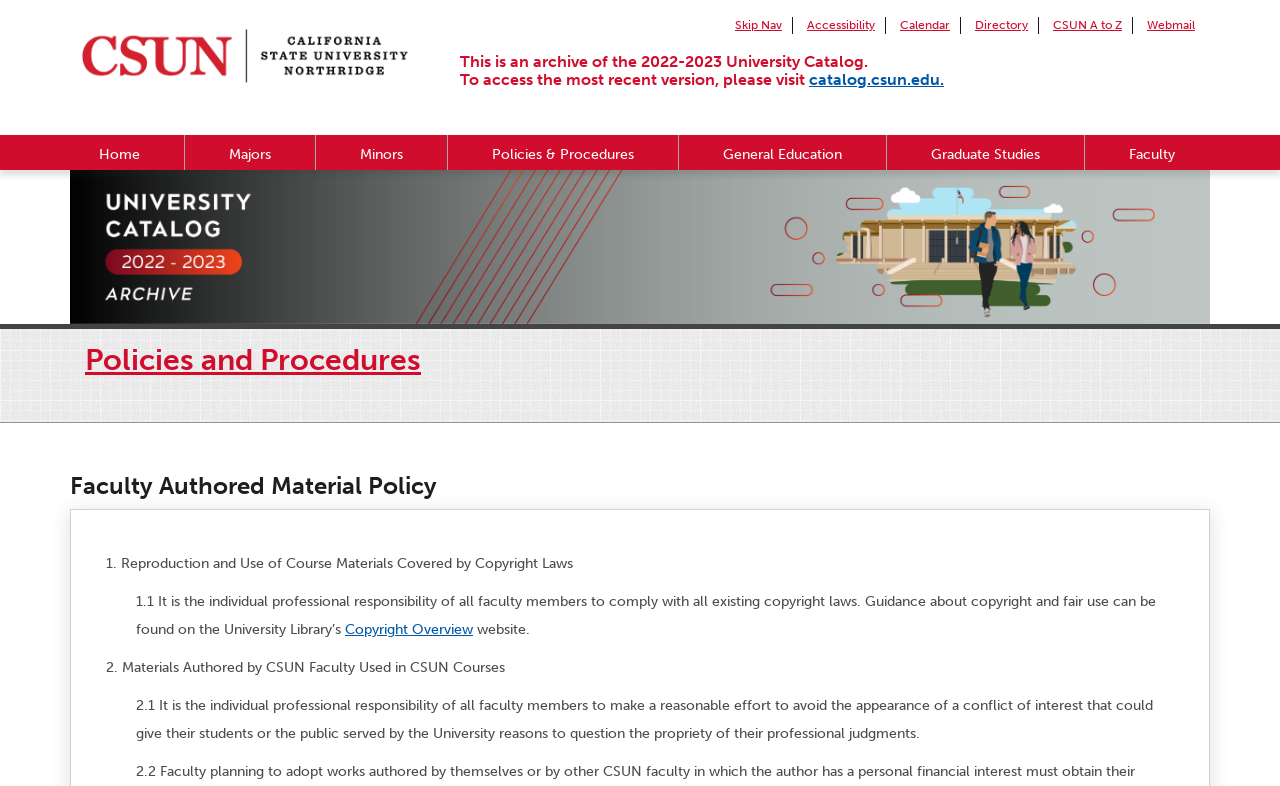Identify the bounding box coordinates for the UI element described as: "Terms and Conditions for Use". The coordinates should be provided as four floats between 0 and 1: [left, top, right, bottom].

None